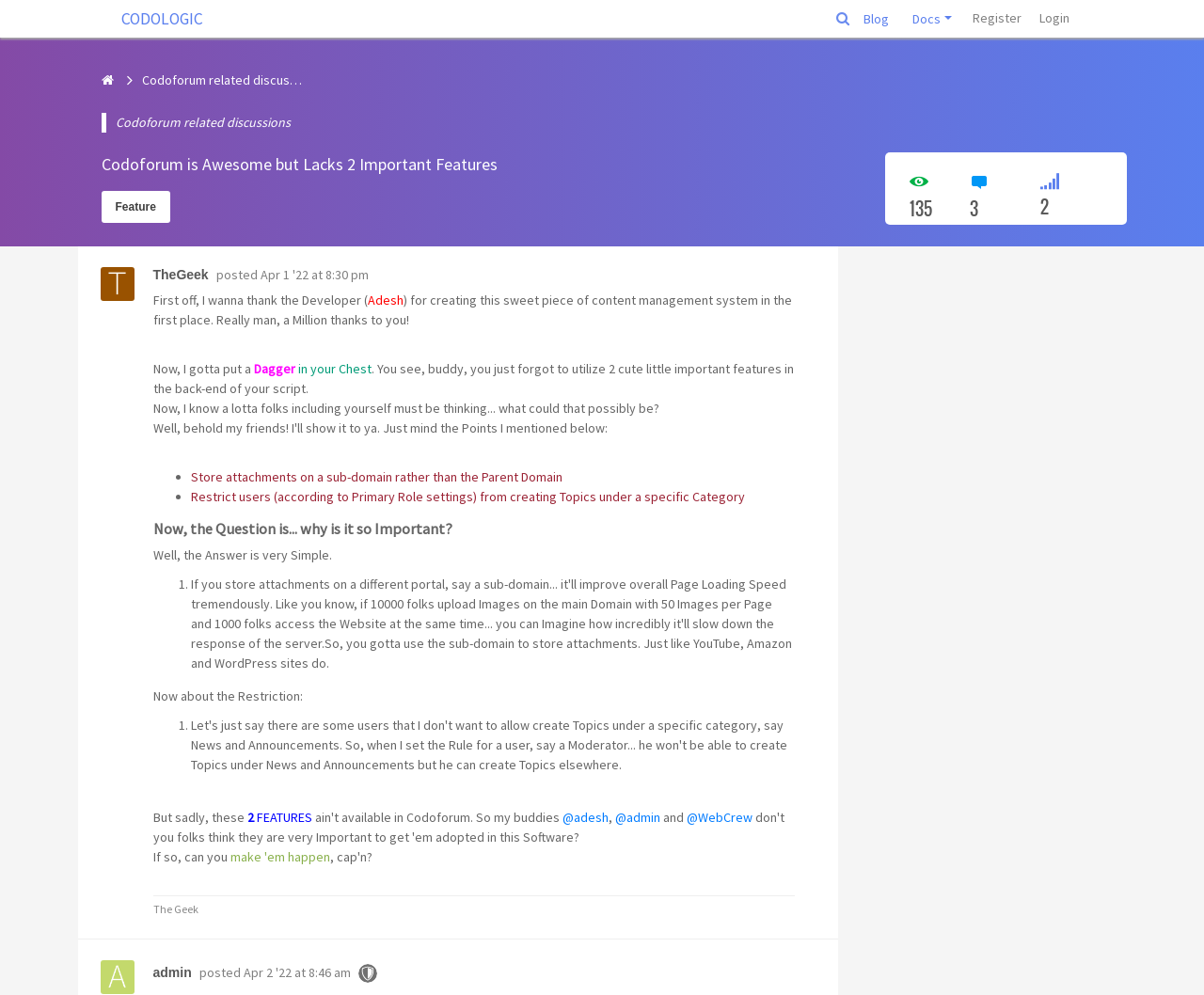Show me the bounding box coordinates of the clickable region to achieve the task as per the instruction: "Click on the 'CODOLOGIC' link".

[0.079, 0.009, 0.169, 0.029]